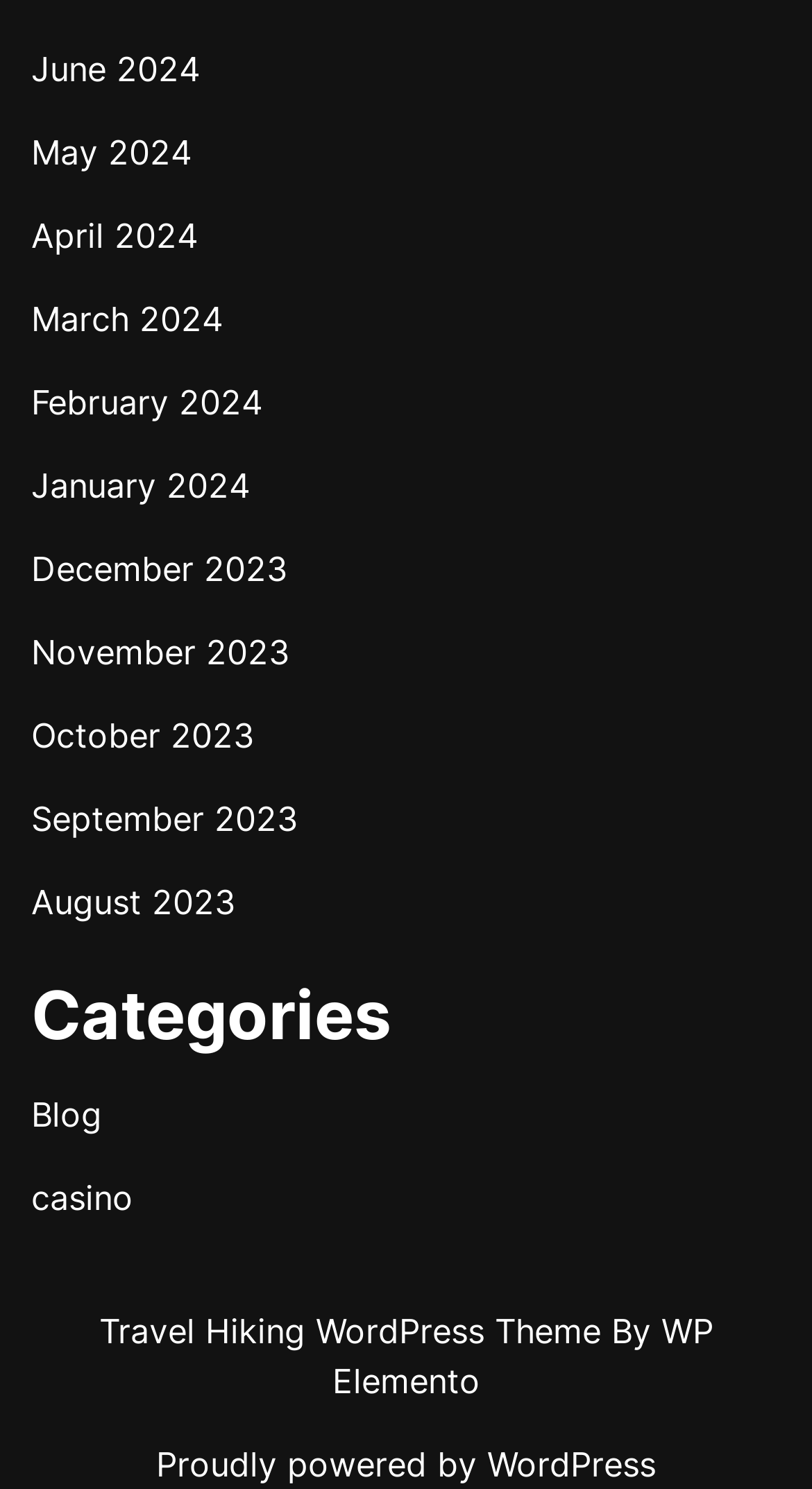Identify the bounding box coordinates of the specific part of the webpage to click to complete this instruction: "View June 2024".

[0.038, 0.032, 0.246, 0.06]